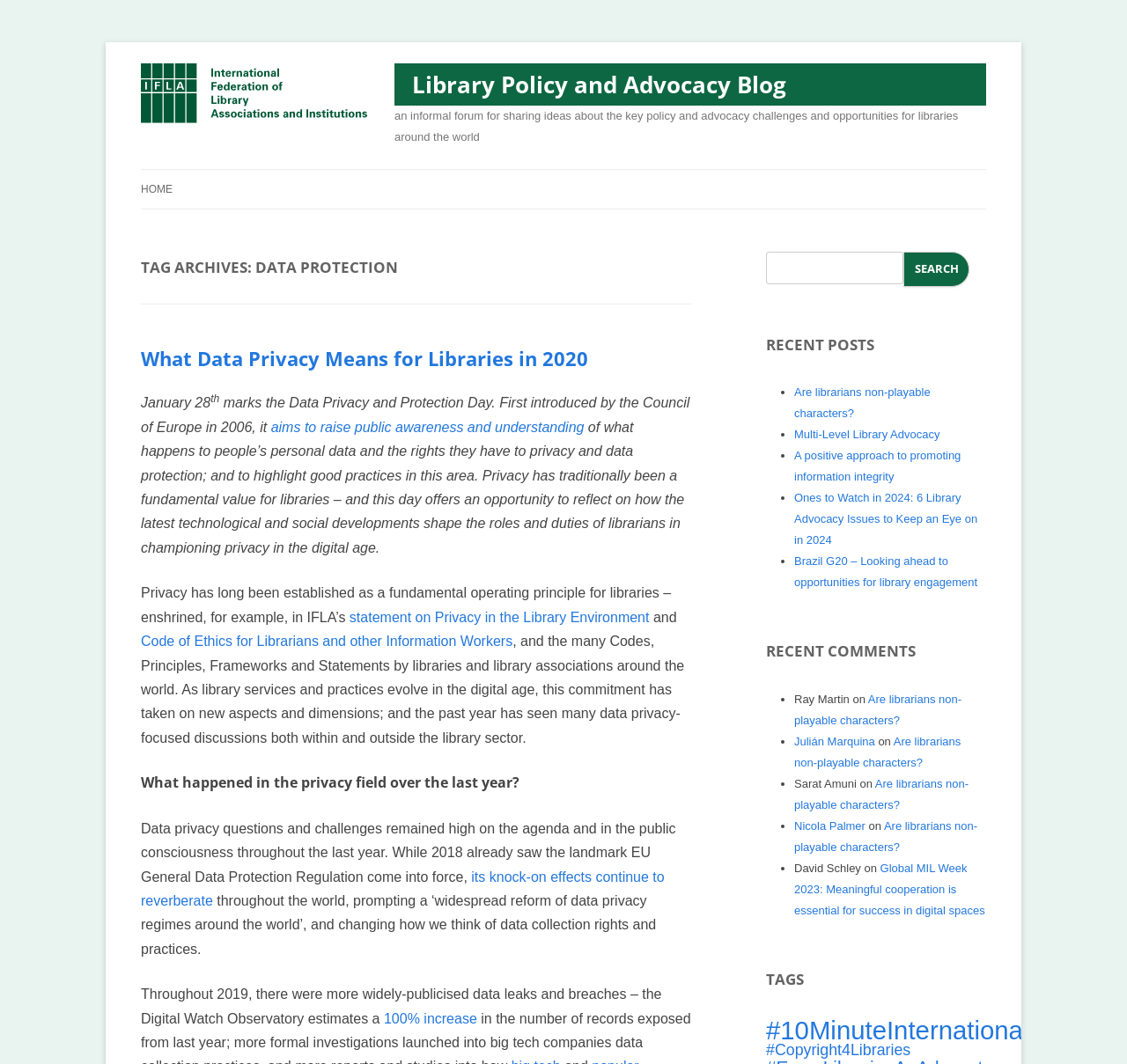Using the provided description parent_node: Search for: value="Search", find the bounding box coordinates for the UI element. Provide the coordinates in (top-left x, top-left y, bottom-right x, bottom-right y) format, ensuring all values are between 0 and 1.

[0.802, 0.237, 0.86, 0.269]